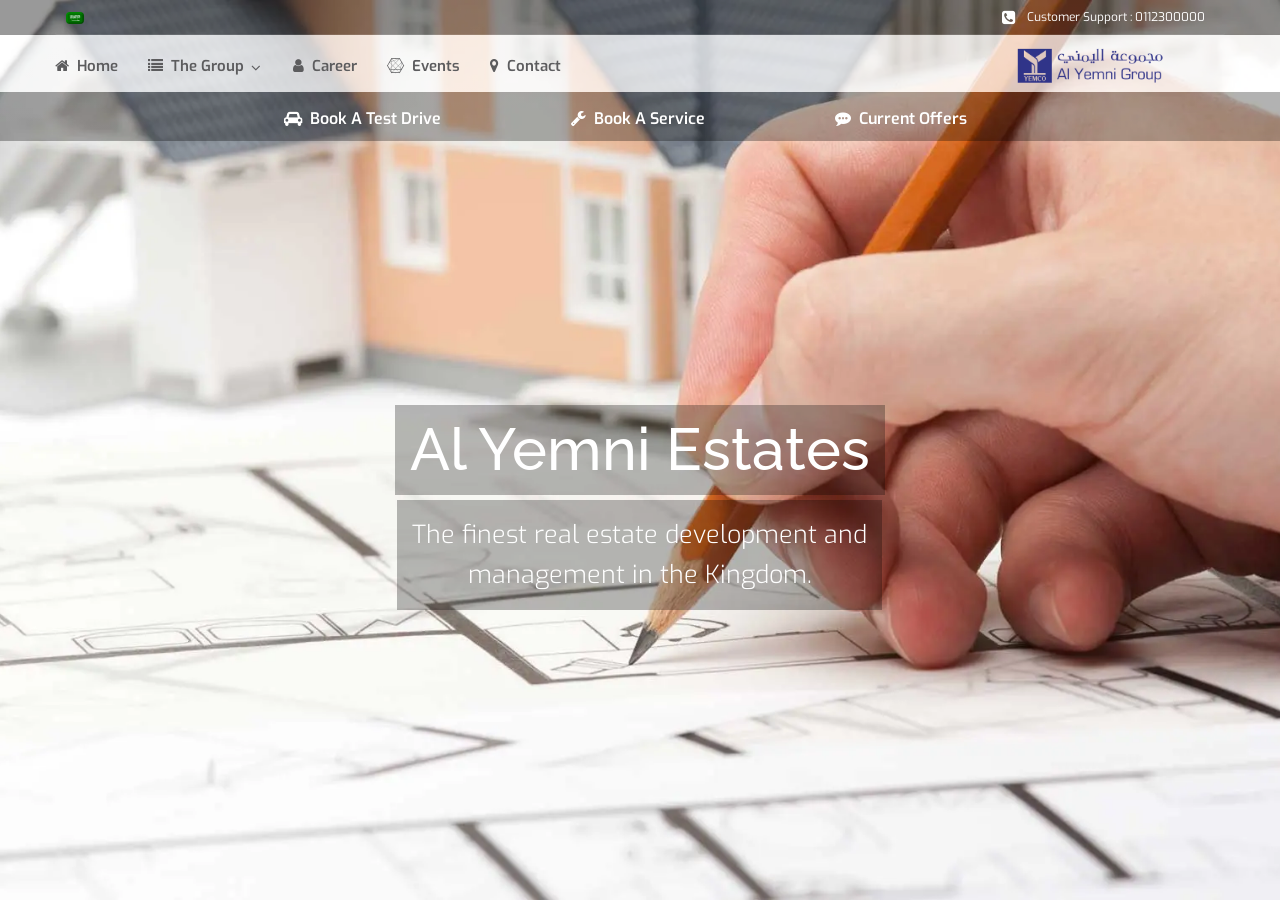Identify the bounding box coordinates of the element to click to follow this instruction: 'Click on Customer Support'. Ensure the coordinates are four float values between 0 and 1, provided as [left, top, right, bottom].

[0.782, 0.005, 0.941, 0.028]